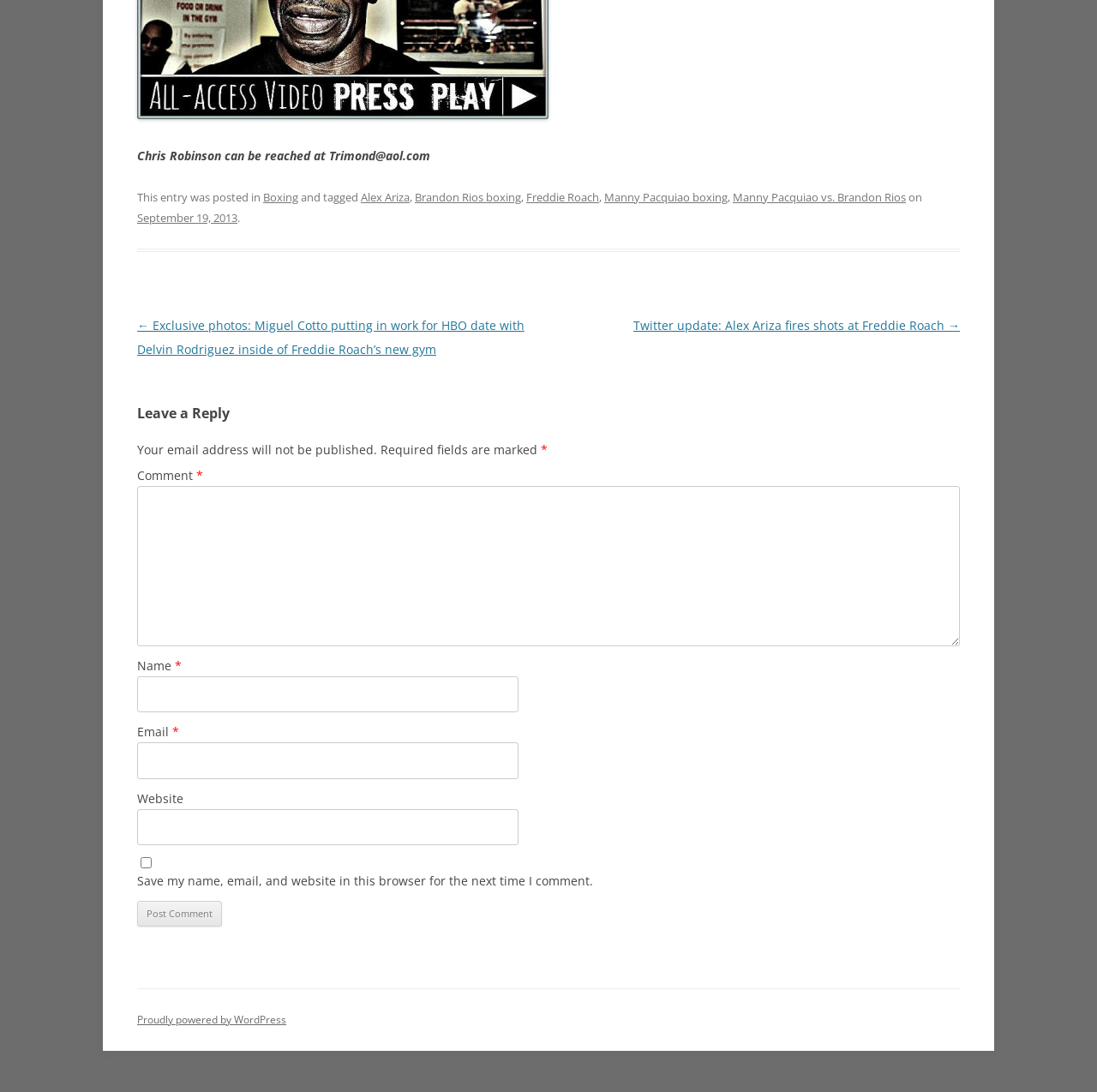Given the content of the image, can you provide a detailed answer to the question?
What is the platform powering the website?

The platform powering the website can be found in the link element 'Proudly powered by WordPress' located at the bottom of the webpage, which indicates that the website is built using the WordPress content management system.